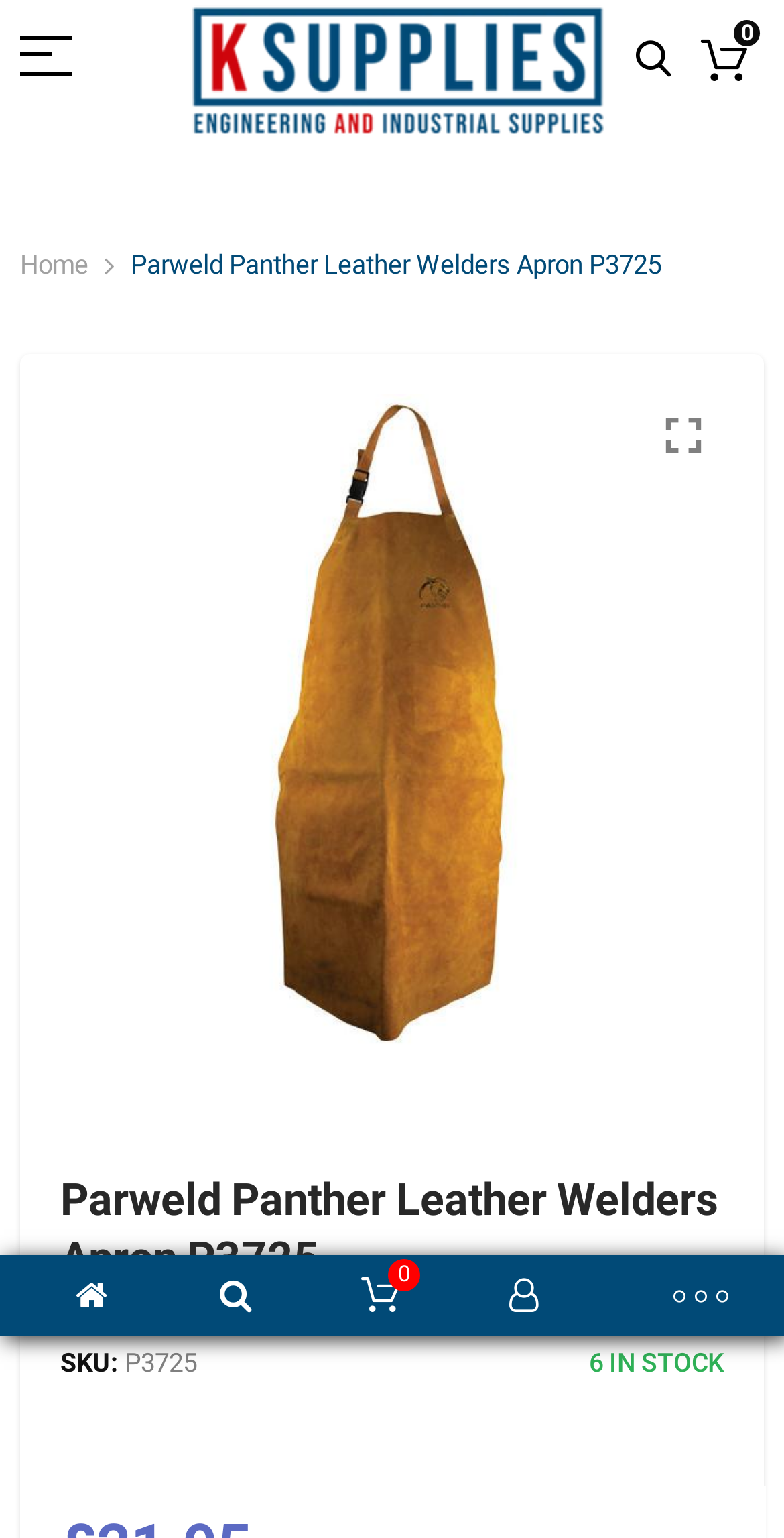Predict the bounding box of the UI element based on this description: "My Cart 0 £0.00".

[0.872, 0.028, 0.974, 0.048]